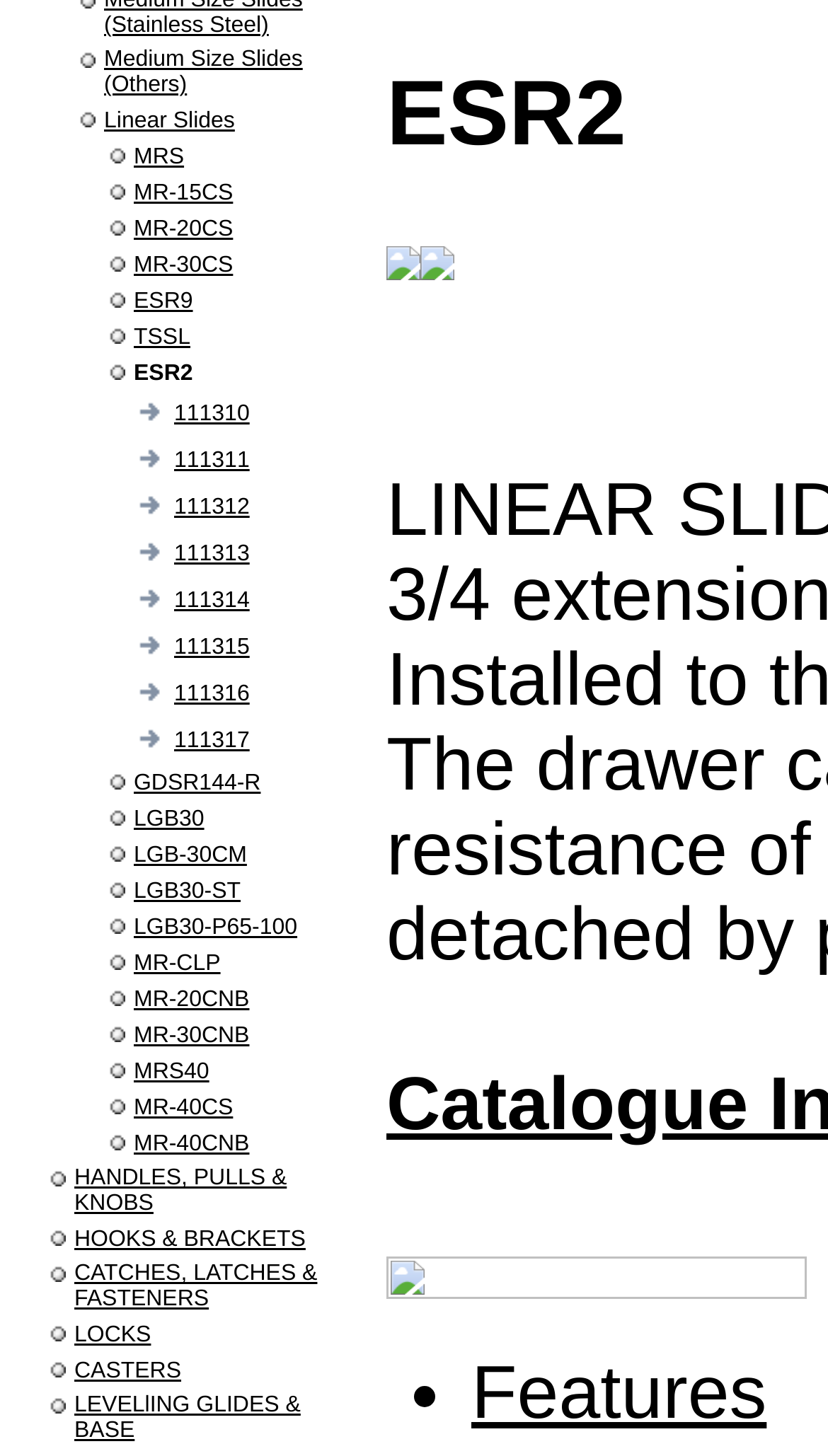Find the bounding box of the UI element described as follows: "Linear Slides".

[0.126, 0.074, 0.284, 0.091]